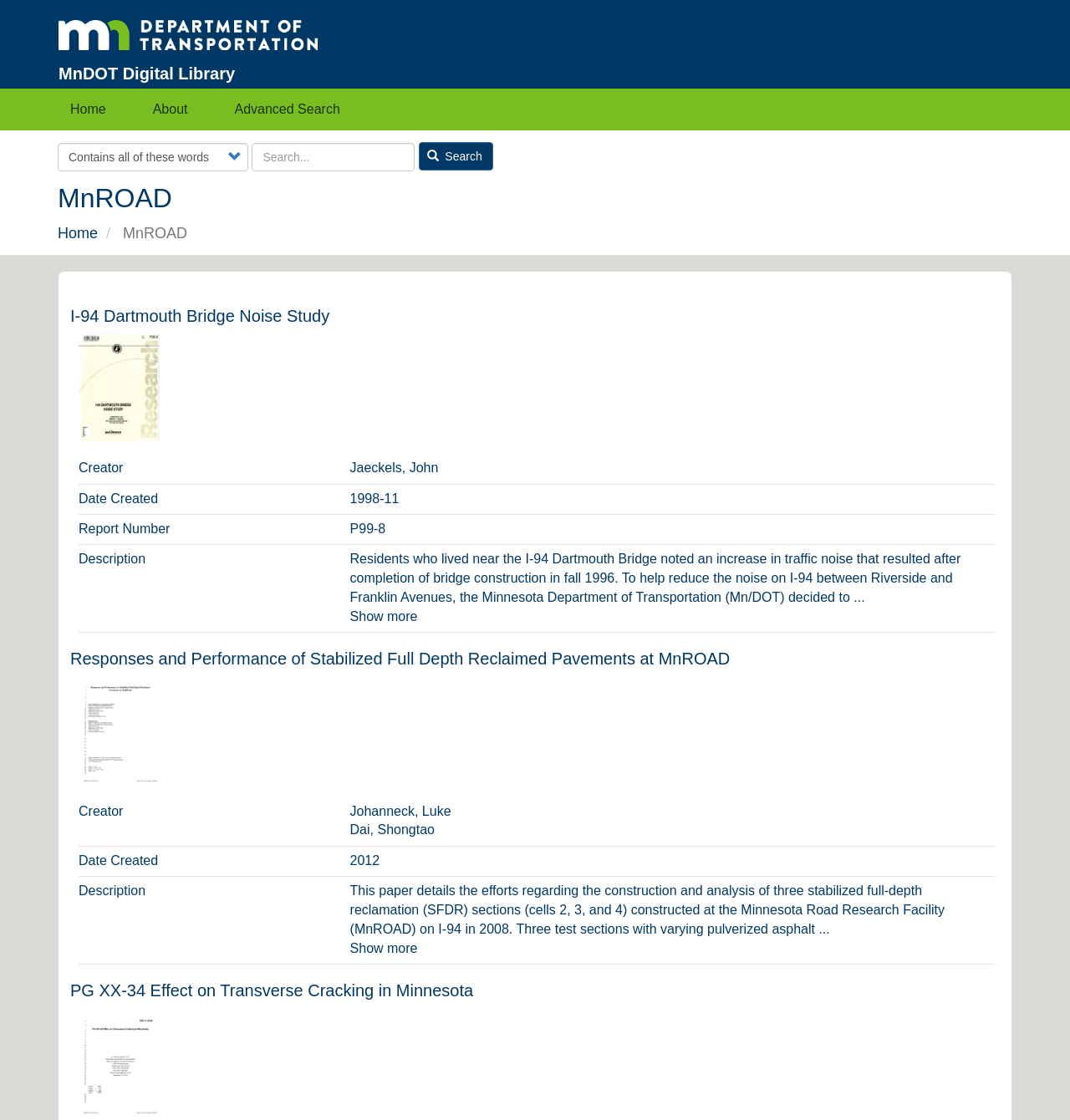Identify the bounding box coordinates of the clickable region required to complete the instruction: "Click on the 'Home' link". The coordinates should be given as four float numbers within the range of 0 and 1, i.e., [left, top, right, bottom].

[0.054, 0.201, 0.091, 0.216]